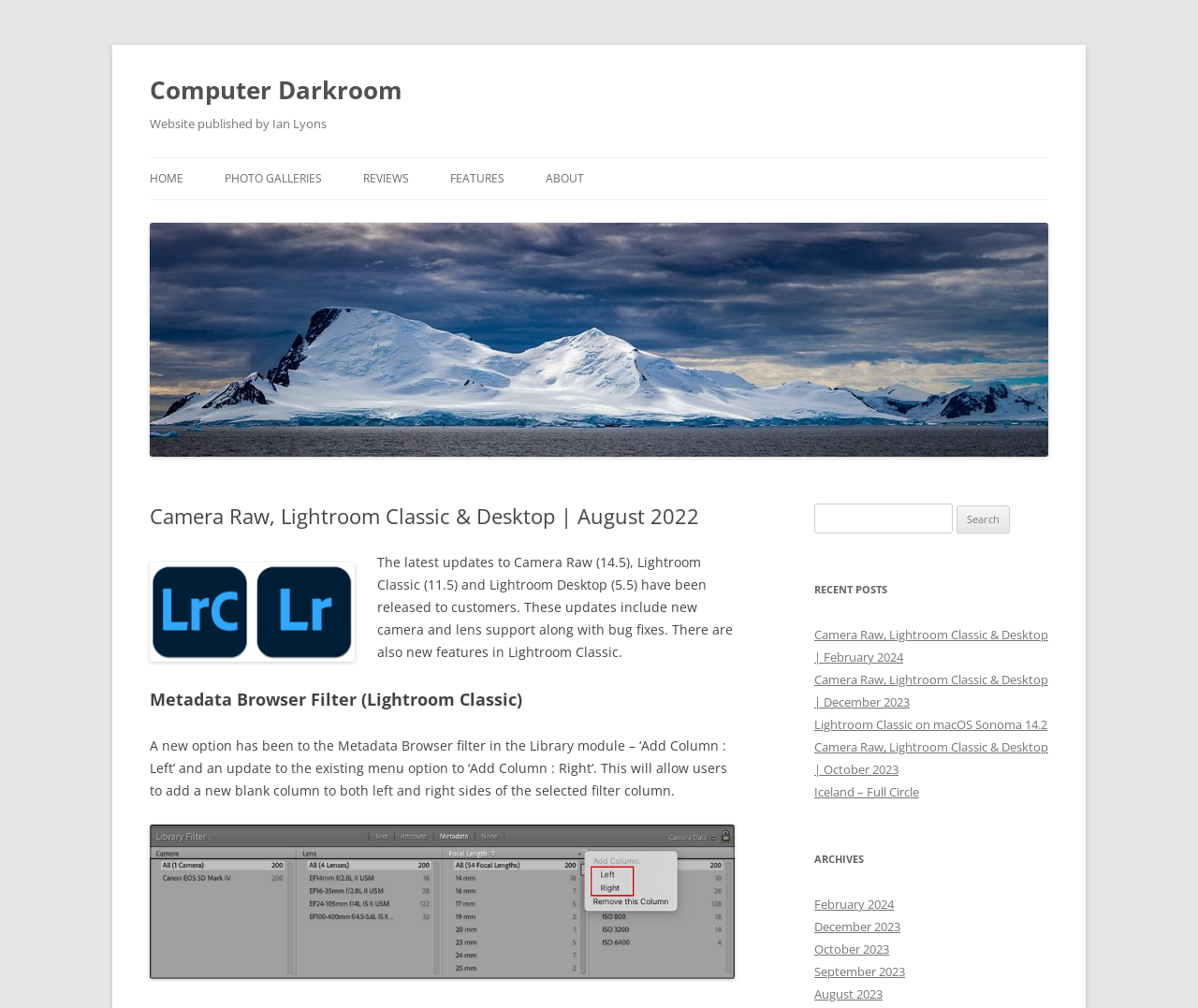Locate the bounding box coordinates of the area where you should click to accomplish the instruction: "search for something".

[0.68, 0.5, 0.795, 0.53]